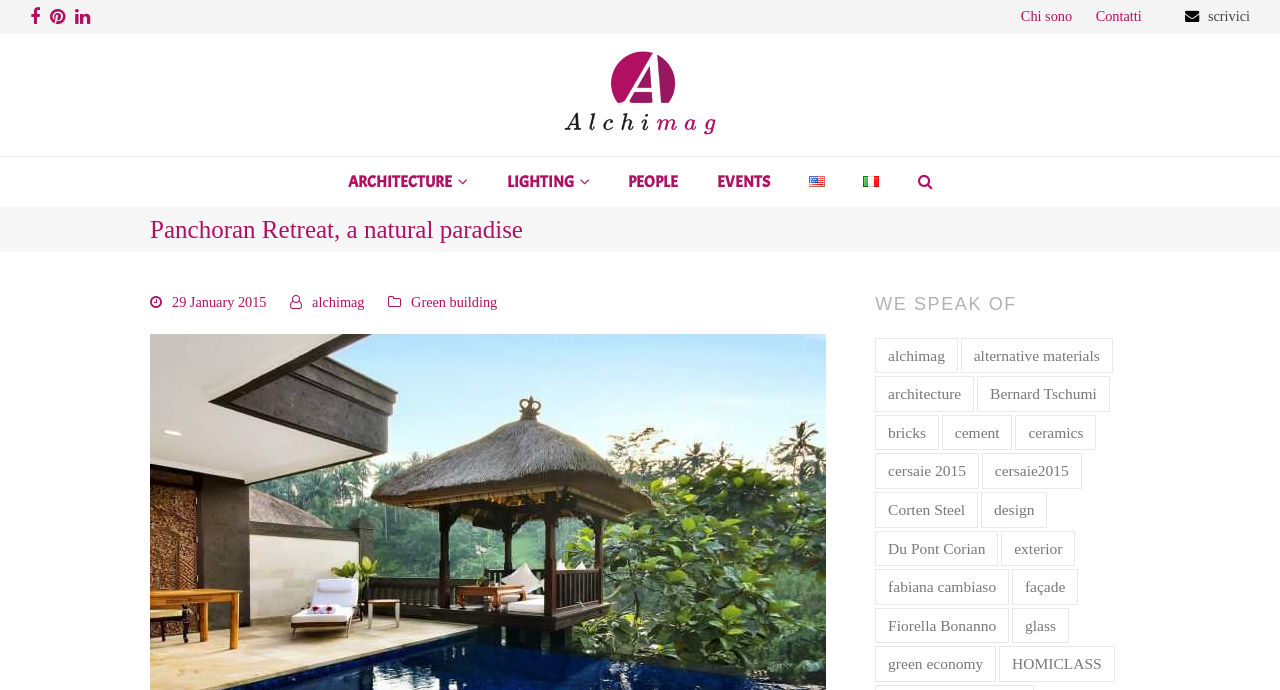Using the description: "Du Pont Corian", determine the UI element's bounding box coordinates. Ensure the coordinates are in the format of four float numbers between 0 and 1, i.e., [left, top, right, bottom].

[0.684, 0.769, 0.78, 0.821]